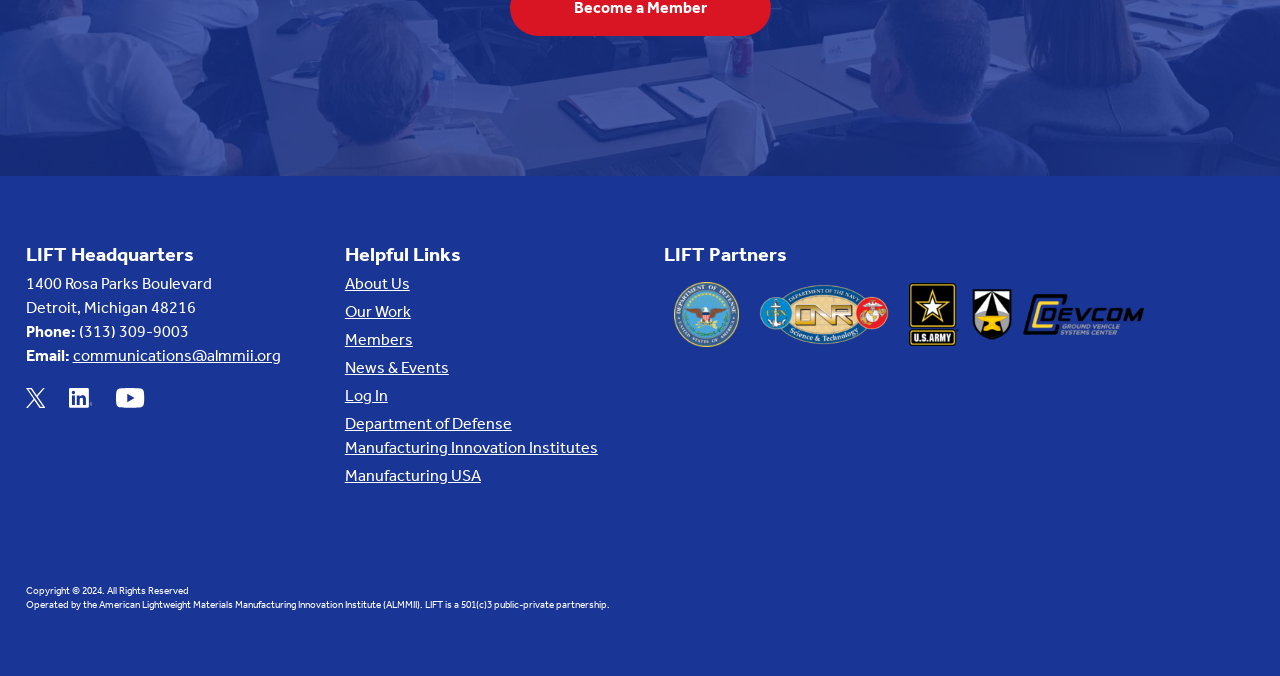Indicate the bounding box coordinates of the element that must be clicked to execute the instruction: "Click the 'communications@almmii.org' email link". The coordinates should be given as four float numbers between 0 and 1, i.e., [left, top, right, bottom].

[0.057, 0.512, 0.219, 0.54]